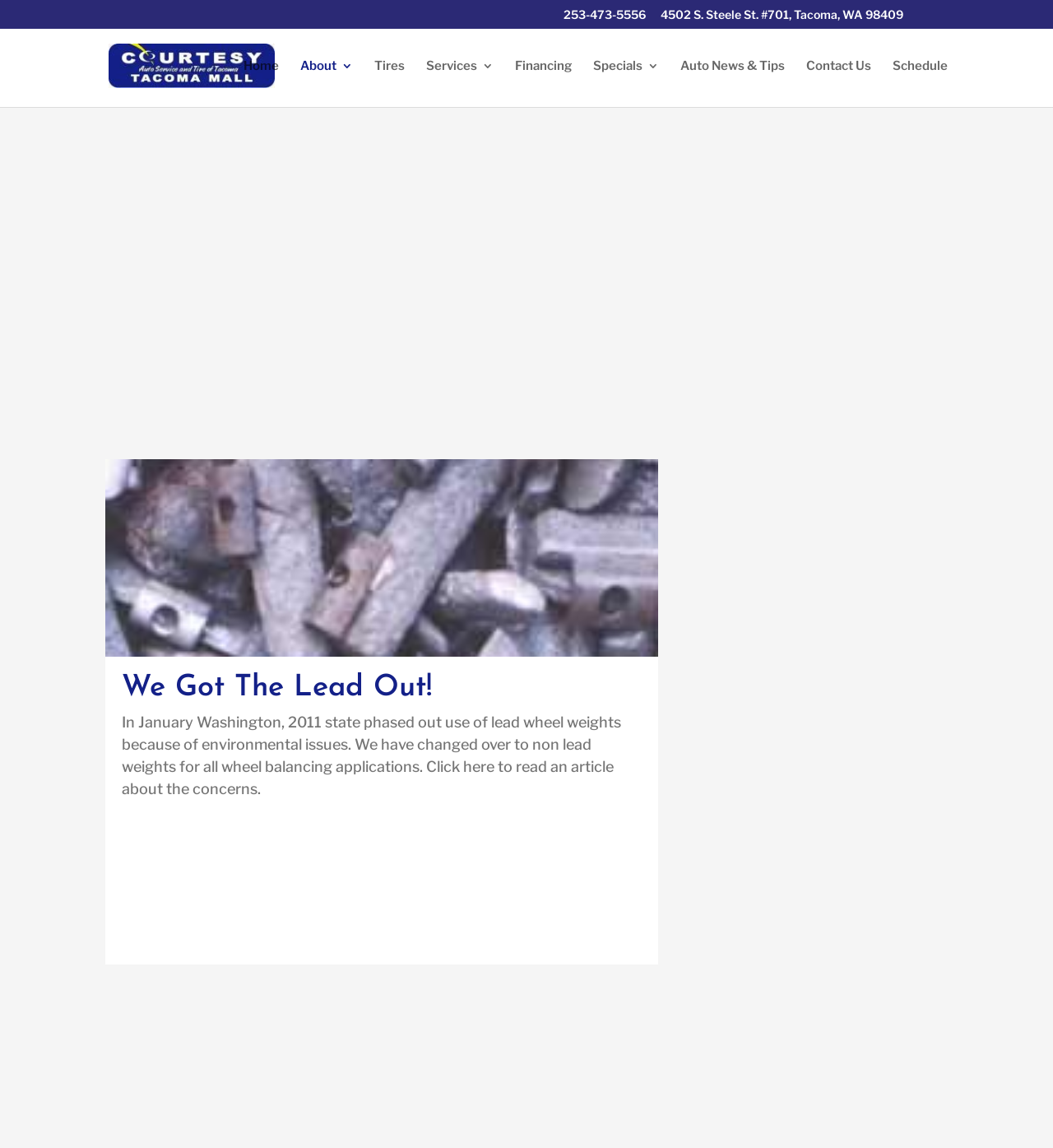Could you highlight the region that needs to be clicked to execute the instruction: "Check the specials"?

[0.563, 0.052, 0.626, 0.093]